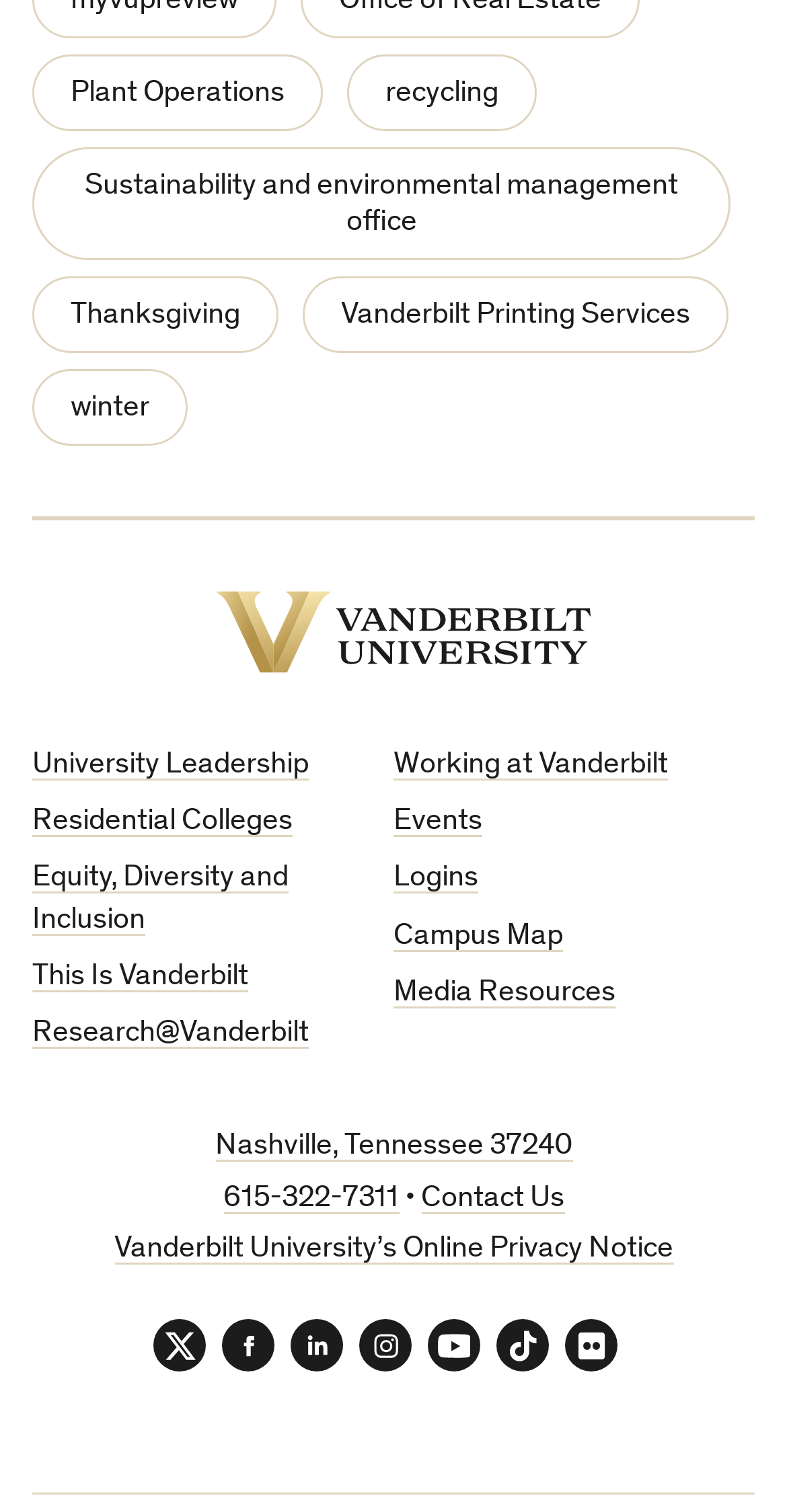Give the bounding box coordinates for the element described by: "Campus Map".

[0.5, 0.609, 0.715, 0.629]